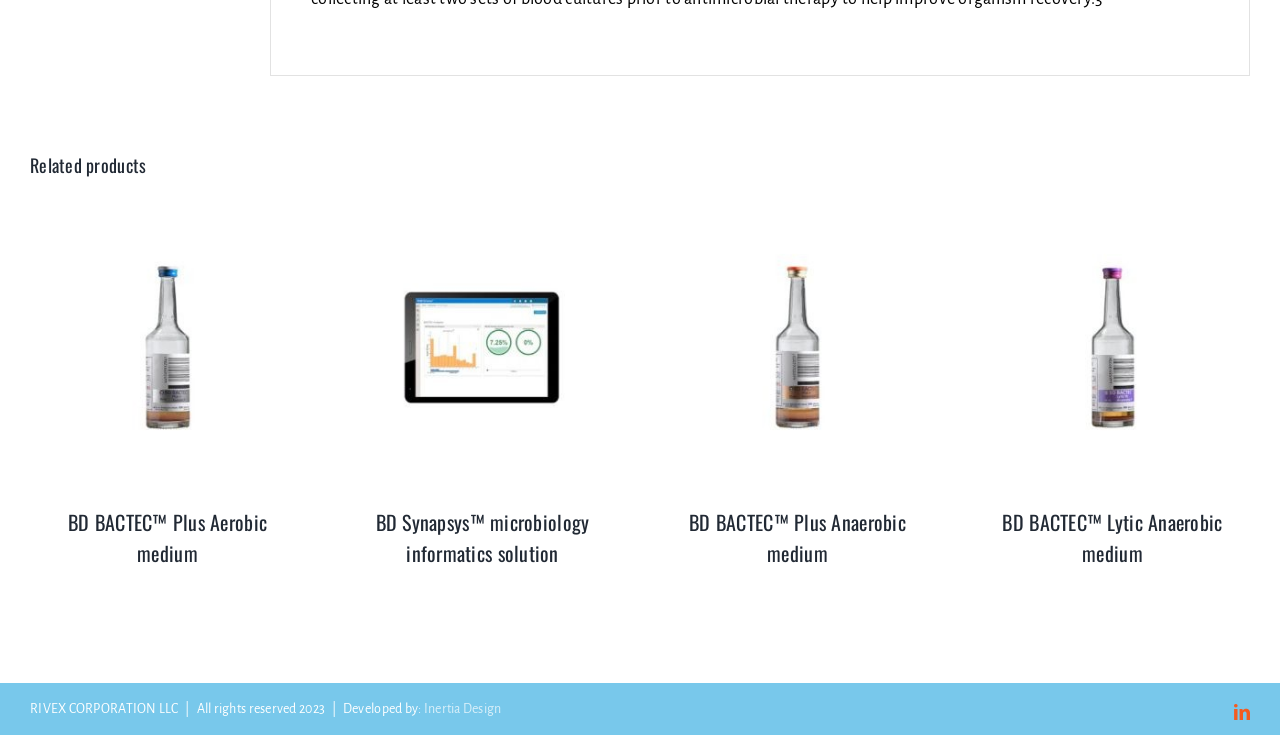Determine the bounding box for the UI element described here: "Inertia Design".

[0.331, 0.954, 0.392, 0.973]